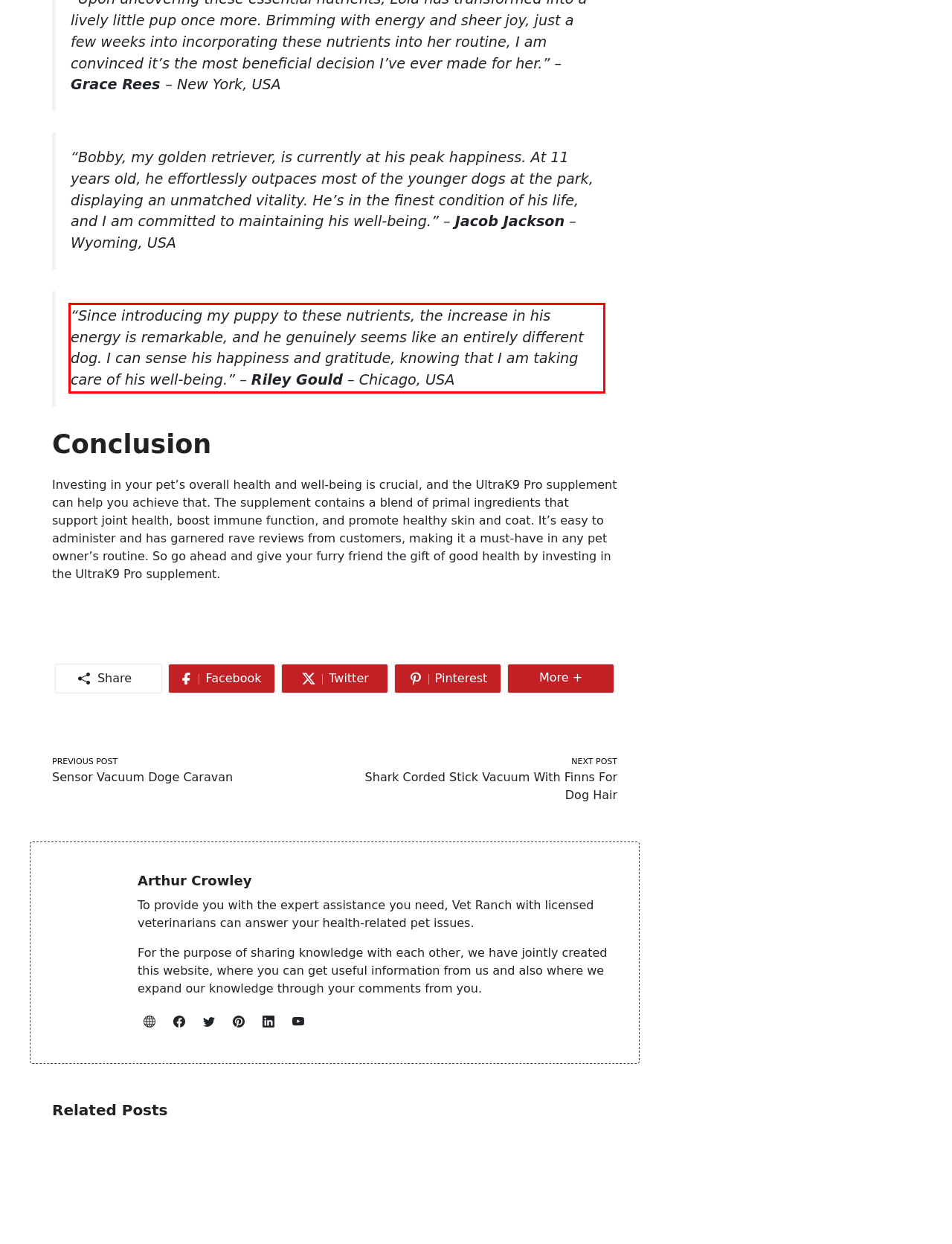You are presented with a webpage screenshot featuring a red bounding box. Perform OCR on the text inside the red bounding box and extract the content.

“Since introducing my puppy to these nutrients, the increase in his energy is remarkable, and he genuinely seems like an entirely different dog. I can sense his happiness and gratitude, knowing that I am taking care of his well-being.” – Riley Gould – Chicago, USA